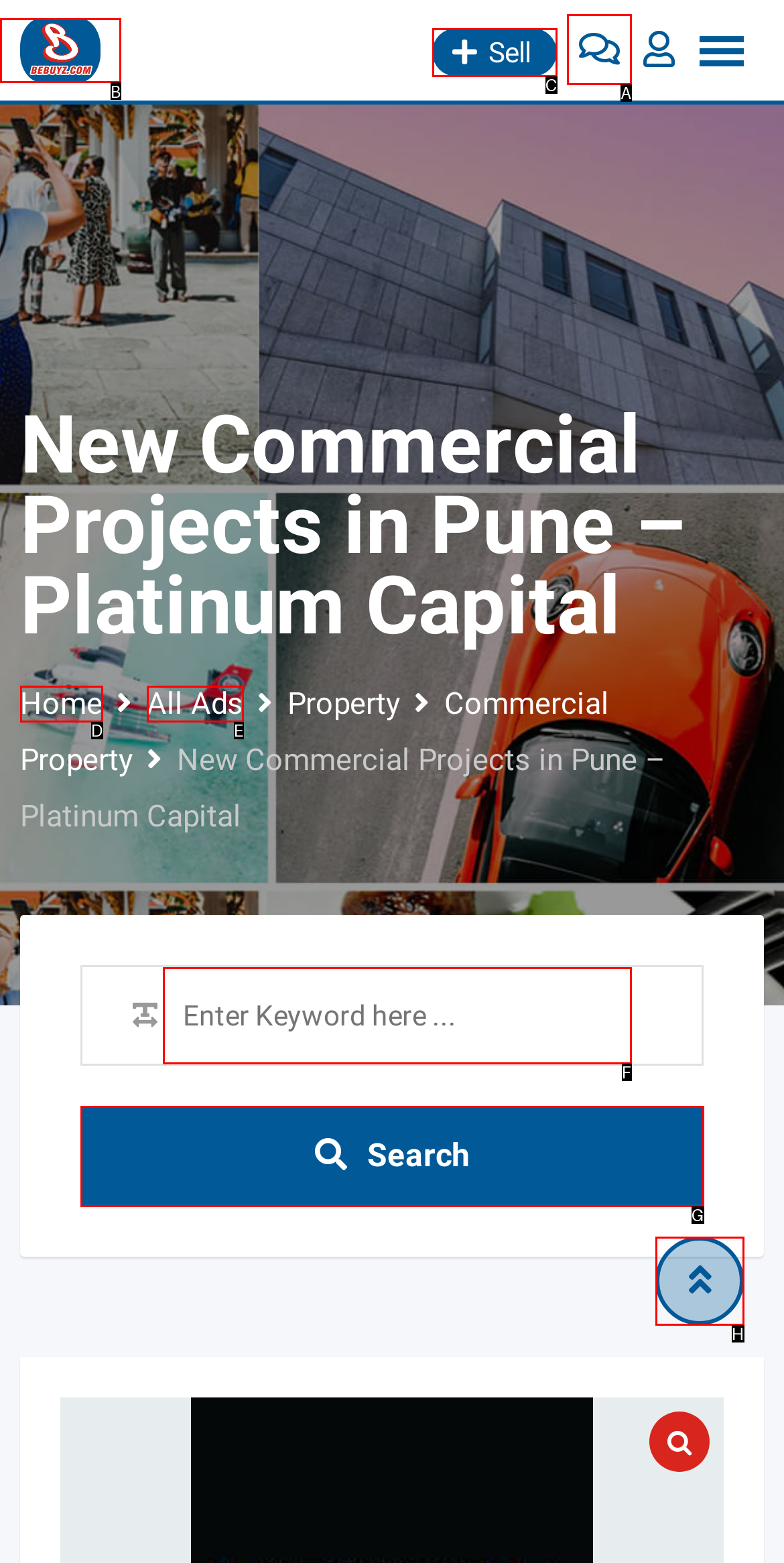Please indicate which HTML element should be clicked to fulfill the following task: Click on the Bebuyz logo. Provide the letter of the selected option.

B